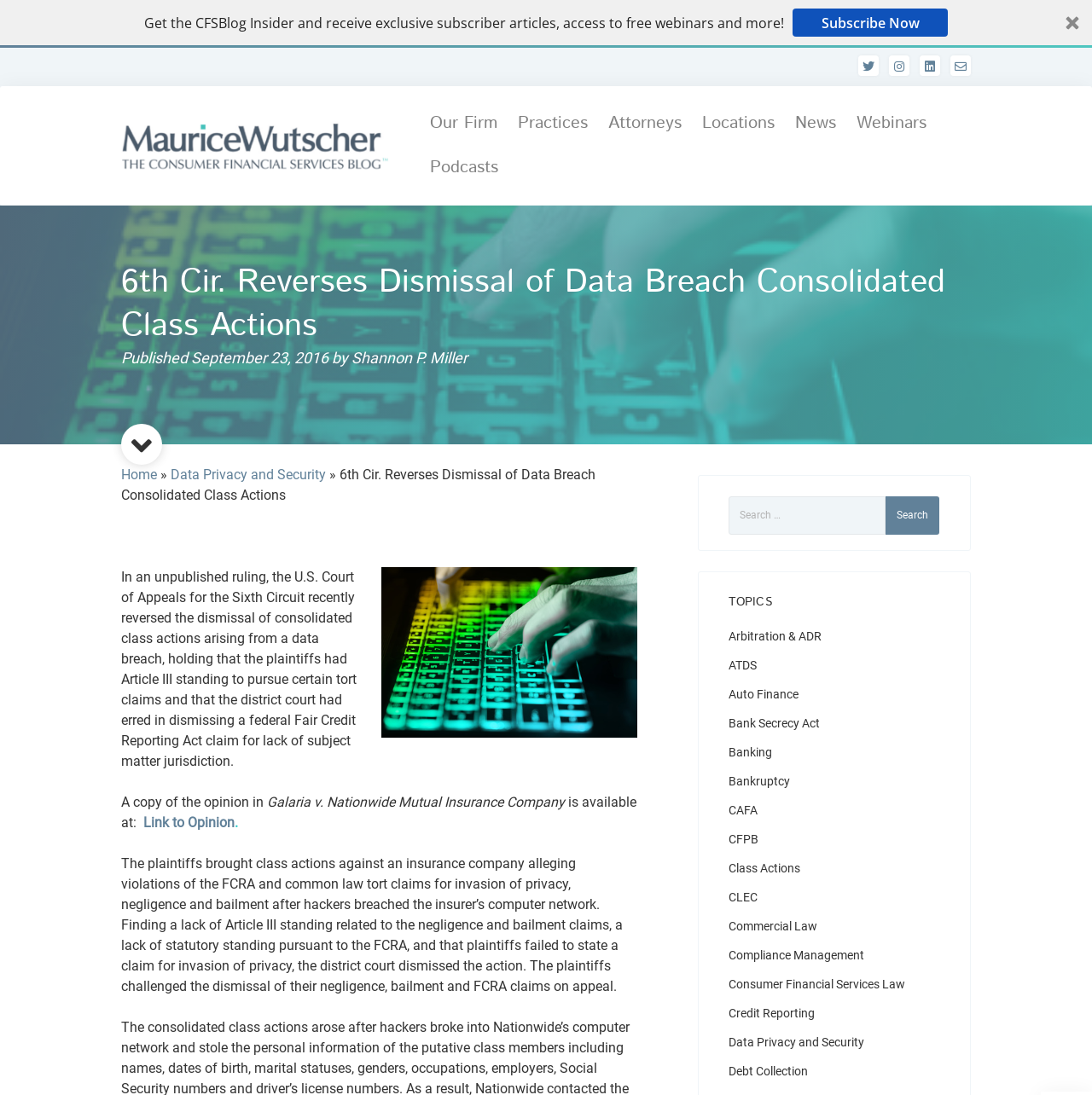What is the name of the insurance company mentioned in the blog post?
Using the image as a reference, give a one-word or short phrase answer.

Nationwide Mutual Insurance Company